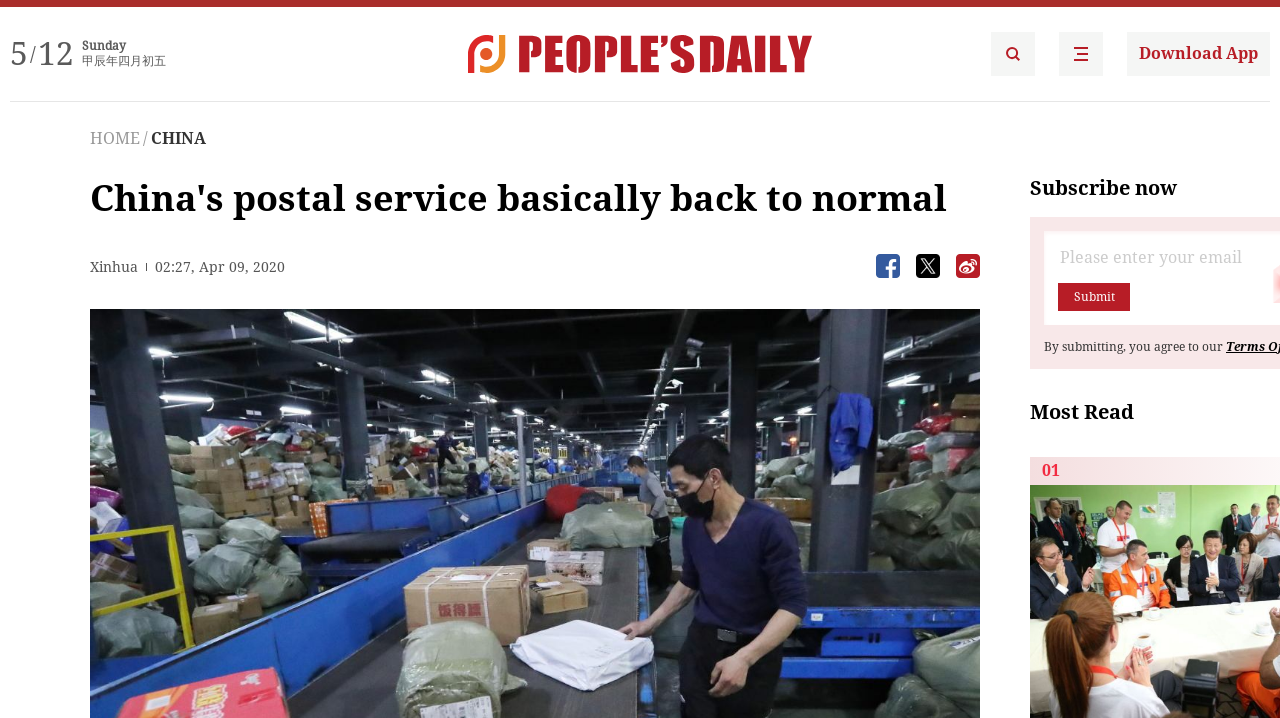How many buttons are there below the 'Xinhua' text?
Refer to the image and provide a detailed answer to the question.

There are three buttons below the 'Xinhua' text, each with an image inside. They are located side by side and have similar bounding box coordinates.